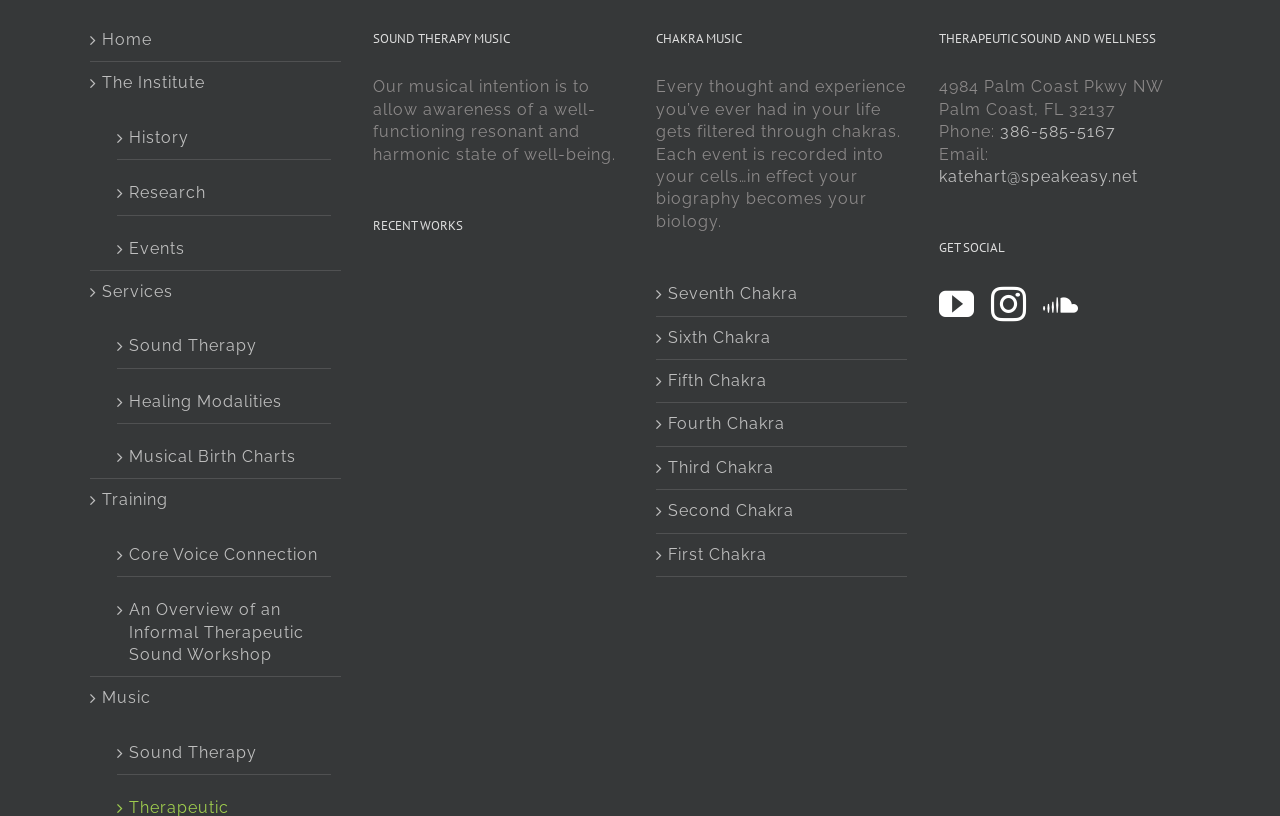Locate the bounding box coordinates of the element I should click to achieve the following instruction: "Click on the 'Home' link".

[0.08, 0.035, 0.259, 0.063]